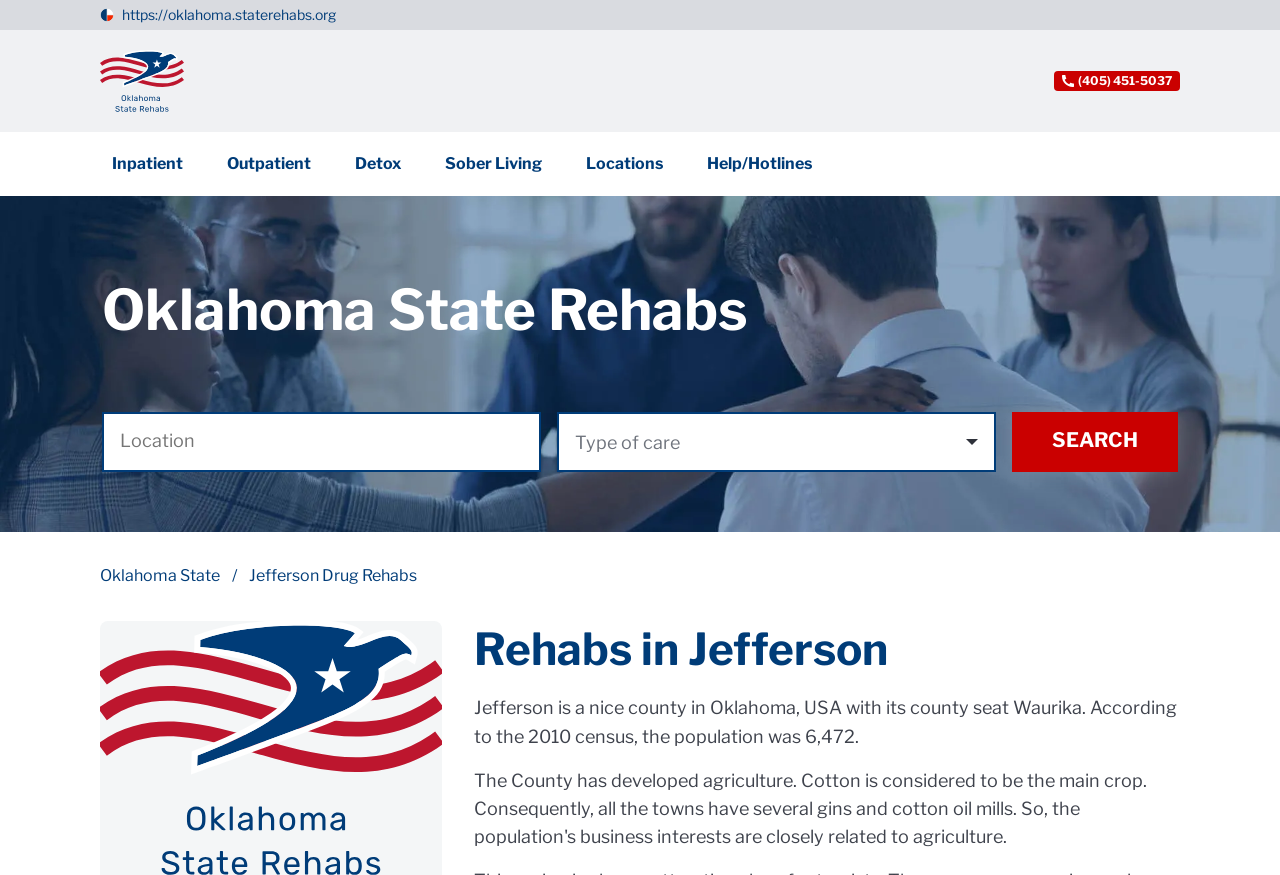Answer the following query concisely with a single word or phrase:
What is the population of Jefferson county?

6,472